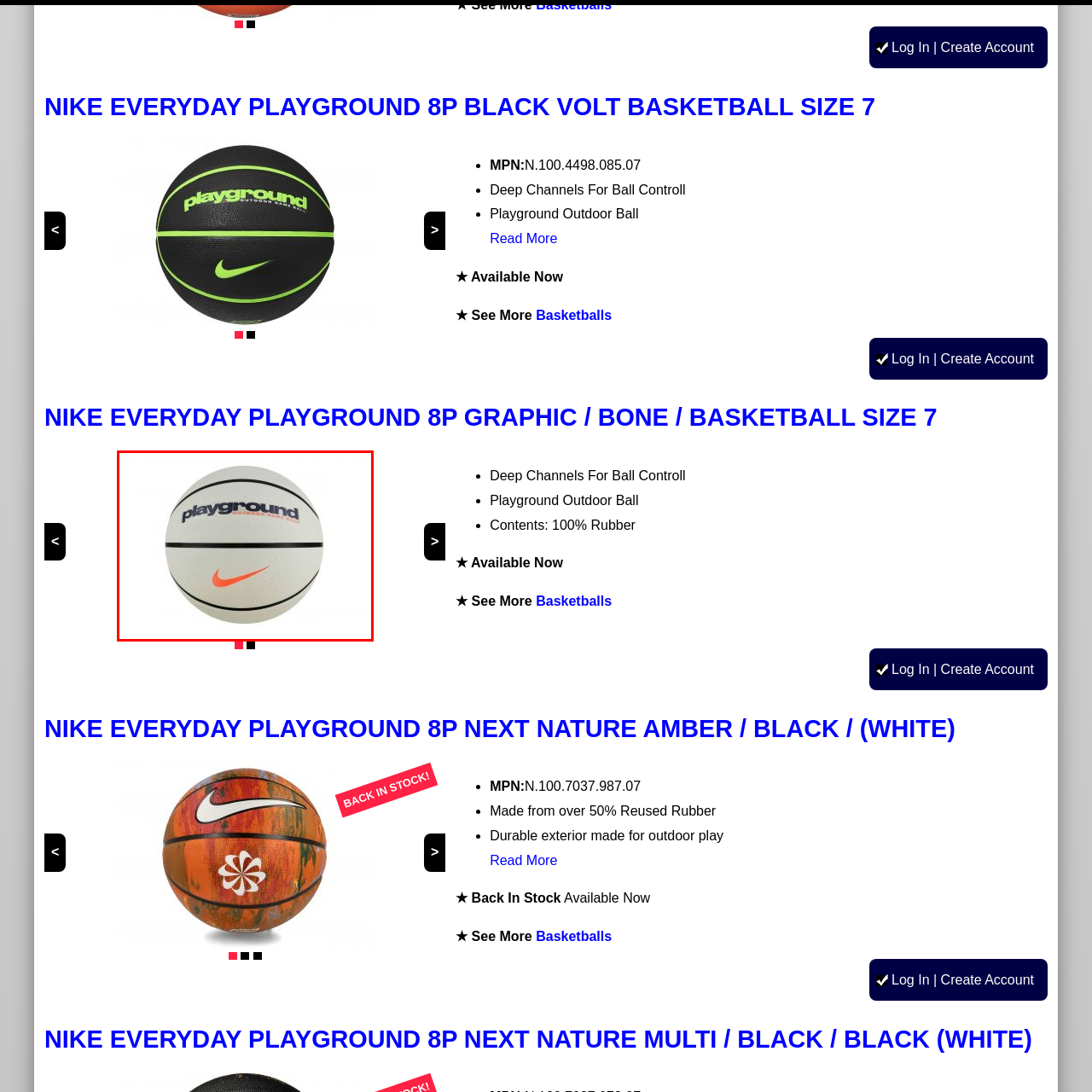Carefully look at the image inside the red box and answer the subsequent question in as much detail as possible, using the information from the image: 
Is the basketball designed for indoor play?

The caption states that the basketball is 'designed specifically for outdoor play', implying that it is not intended for indoor use.